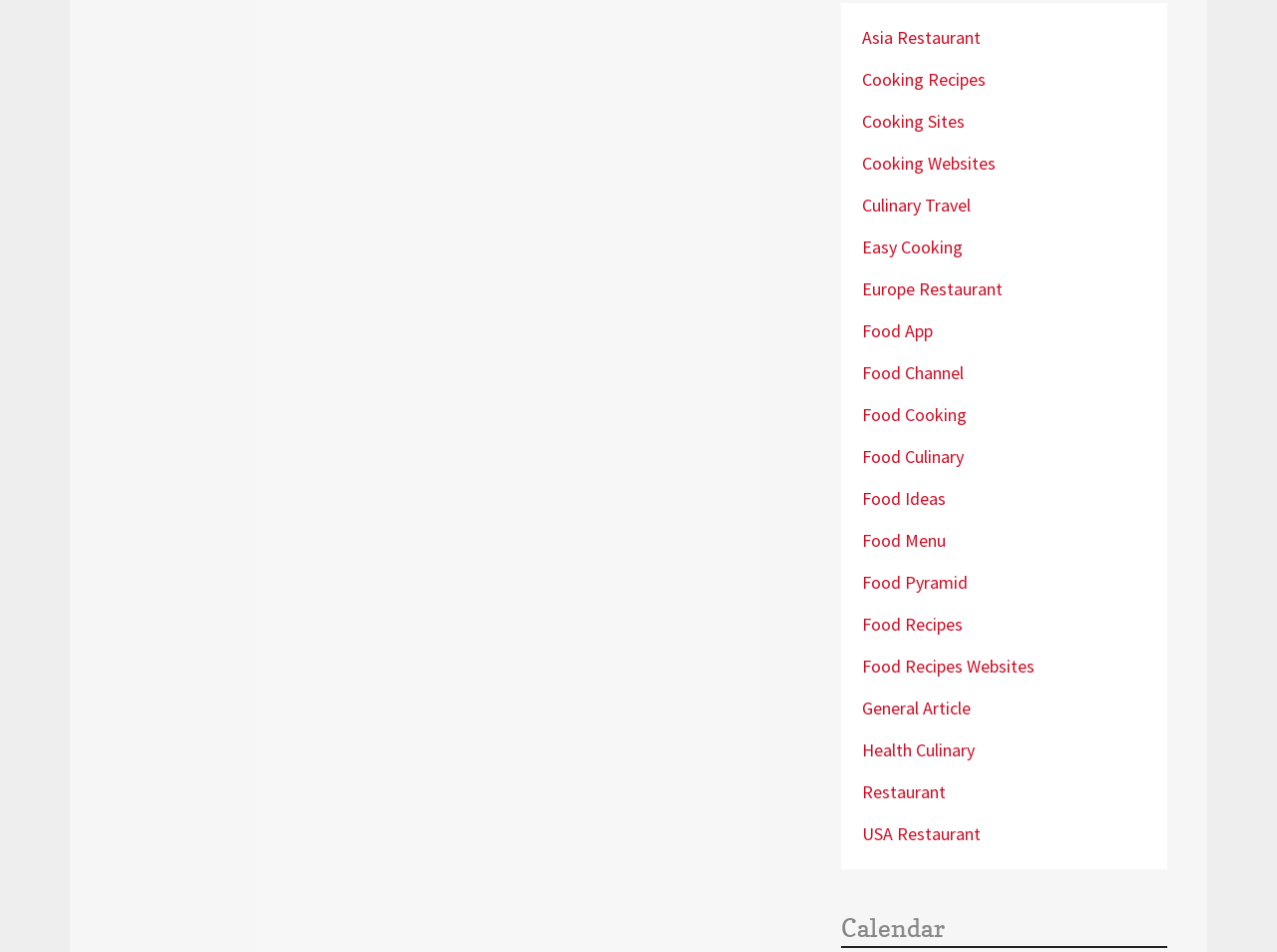Find the bounding box coordinates of the UI element according to this description: "Food Recipes Websites".

[0.675, 0.688, 0.81, 0.712]